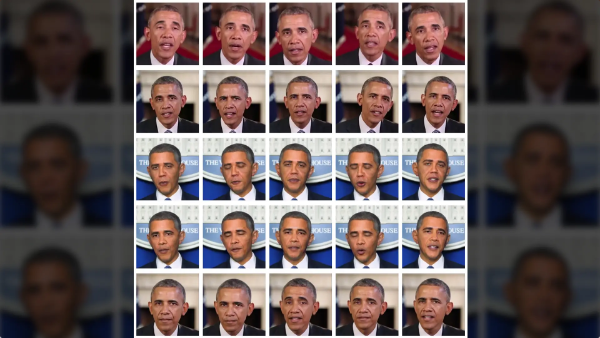From the details in the image, provide a thorough response to the question: What is the significance of the technology featured in CNN's segment?

The caption states that the technology featured in CNN's segment underscores the significant implications for media authenticity and information integrity in contemporary society, which suggests that the significance of the technology is related to its impact on media authenticity.